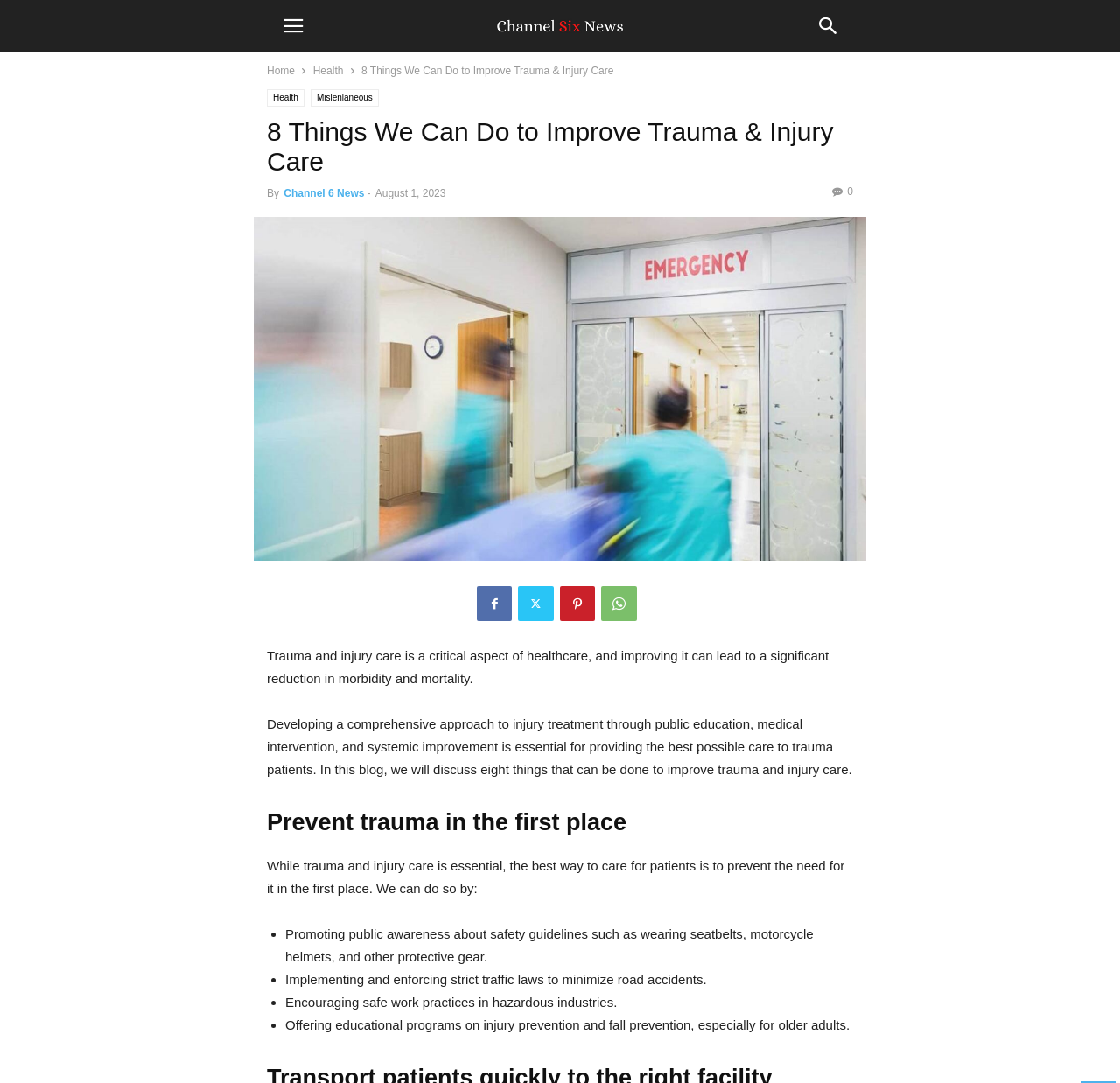What is the main title displayed on this webpage?

8 Things We Can Do to Improve Trauma & Injury Care